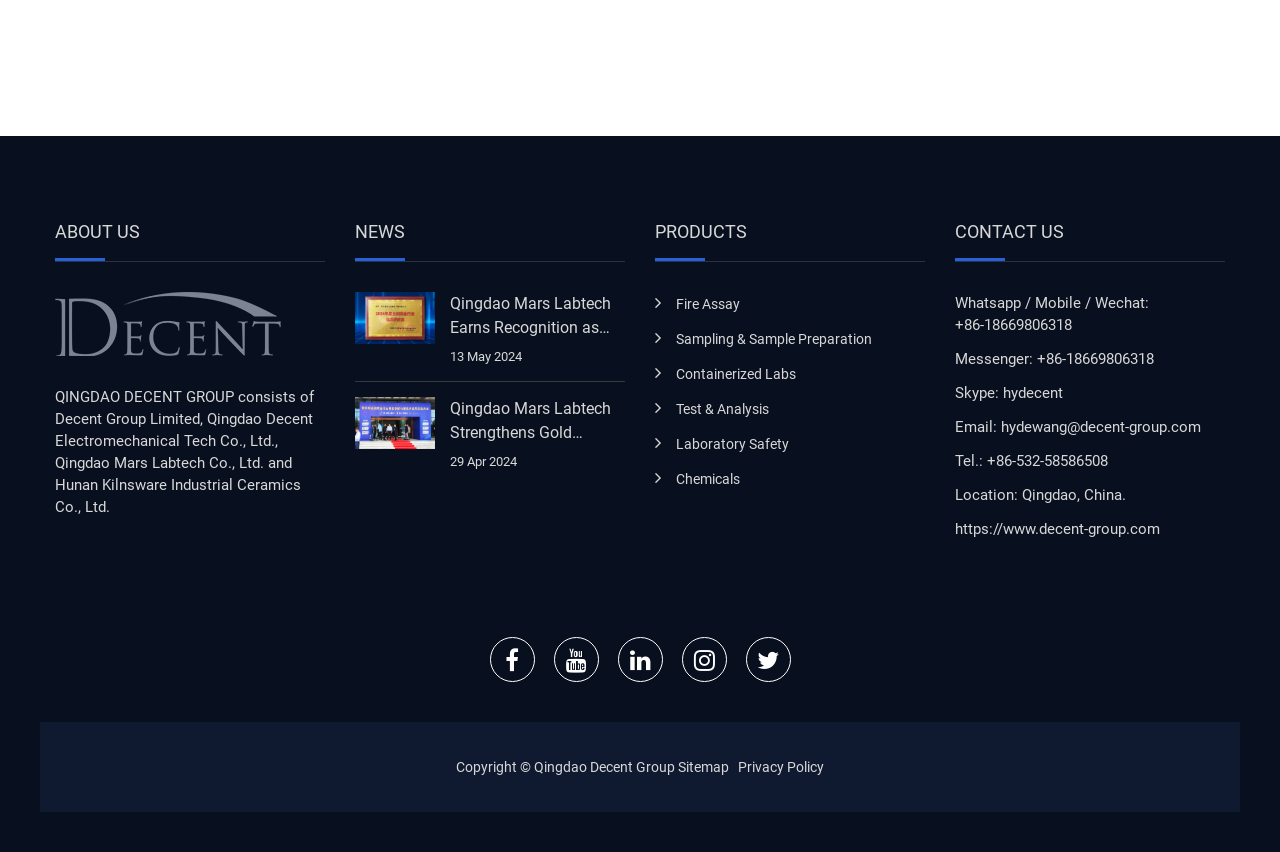What is the contact method mentioned after Whatsapp?
Kindly answer the question with as much detail as you can.

The contact information is located in the 'CONTACT US' section, and the StaticText element mentions 'Whatsapp / Mobile / Wechat:' followed by a phone number.